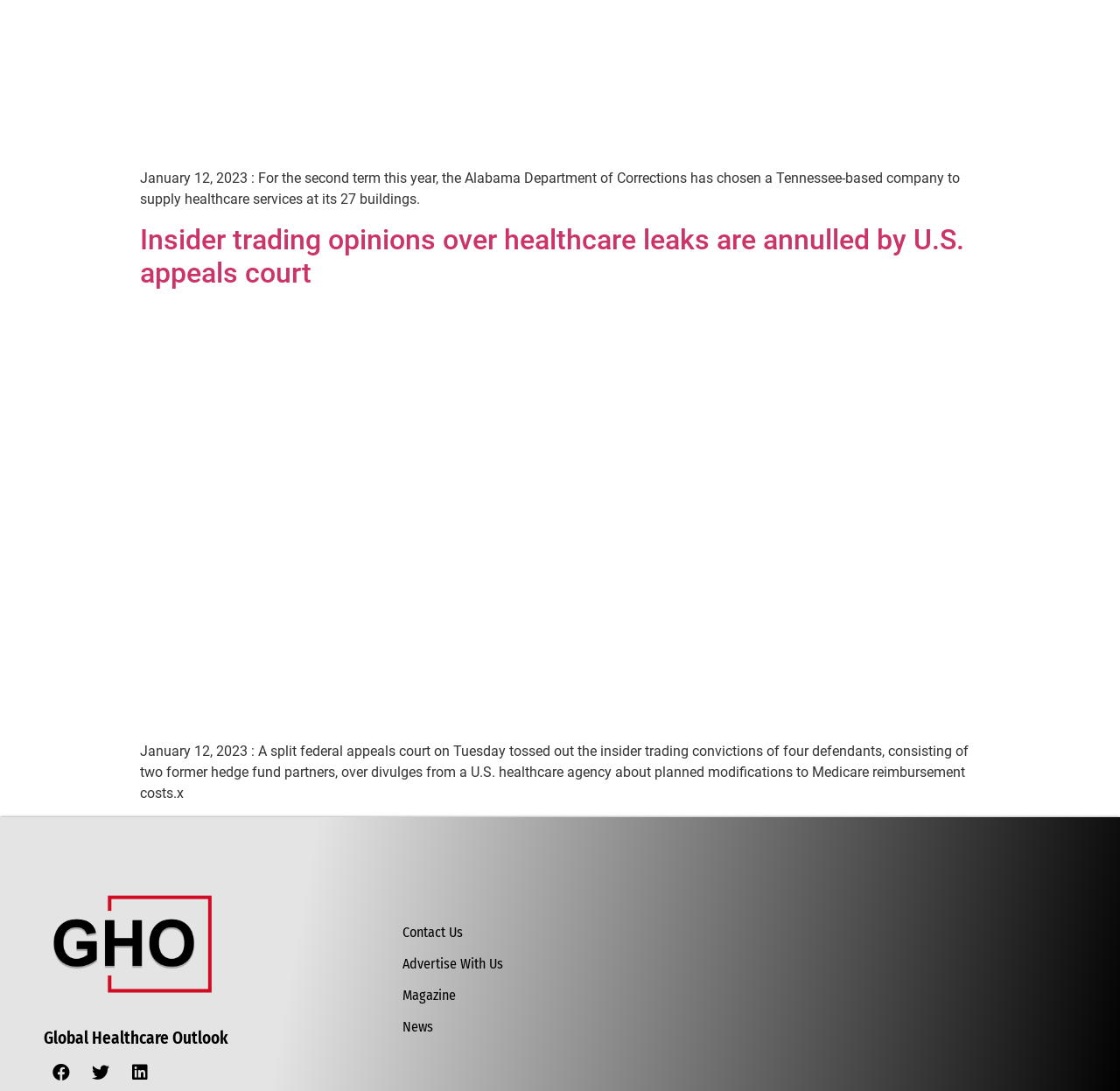Determine the bounding box coordinates for the UI element with the following description: "Advertise with us". The coordinates should be four float numbers between 0 and 1, represented as [left, top, right, bottom].

[0.359, 0.816, 0.449, 0.831]